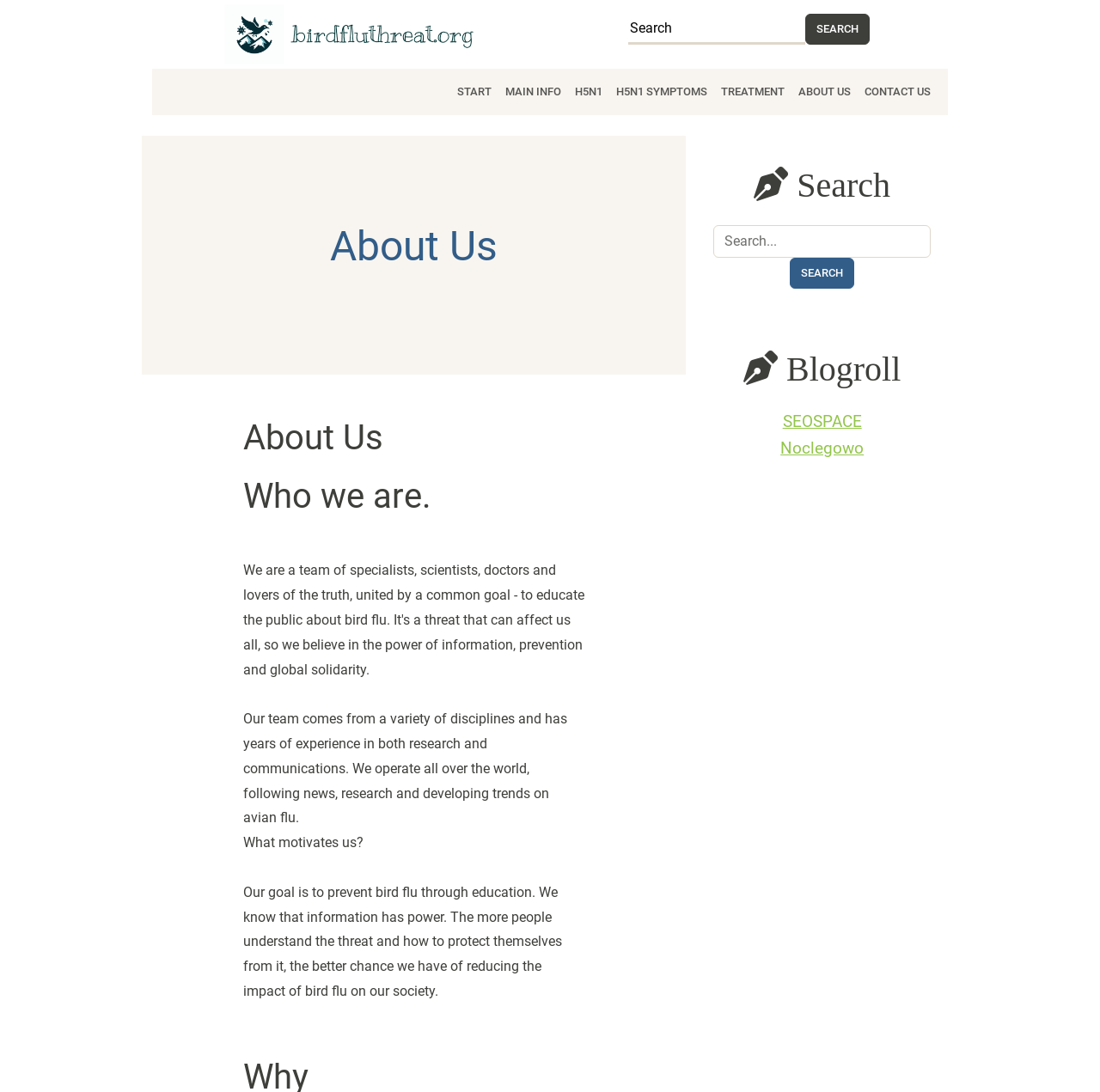What is the name of the website?
Please provide a full and detailed response to the question.

I found the website name by looking at the static text element with the bounding box coordinates [0.266, 0.017, 0.431, 0.045], which contains the text 'birdfluthreat.org'.